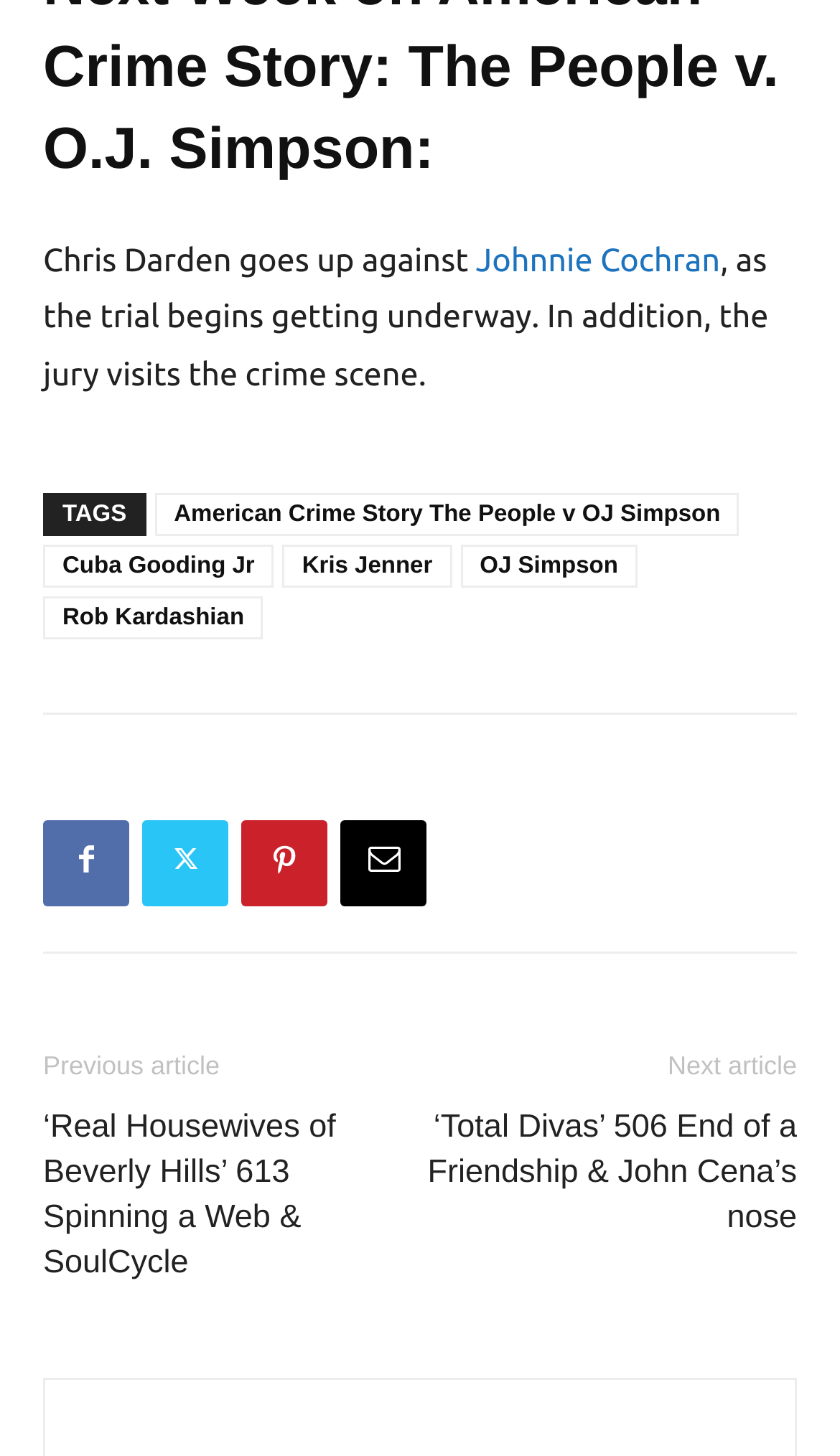Please identify the coordinates of the bounding box for the clickable region that will accomplish this instruction: "Go to the page of ‘Real Housewives of Beverly Hills’ 613 Spinning a Web & SoulCycle".

[0.051, 0.758, 0.5, 0.882]